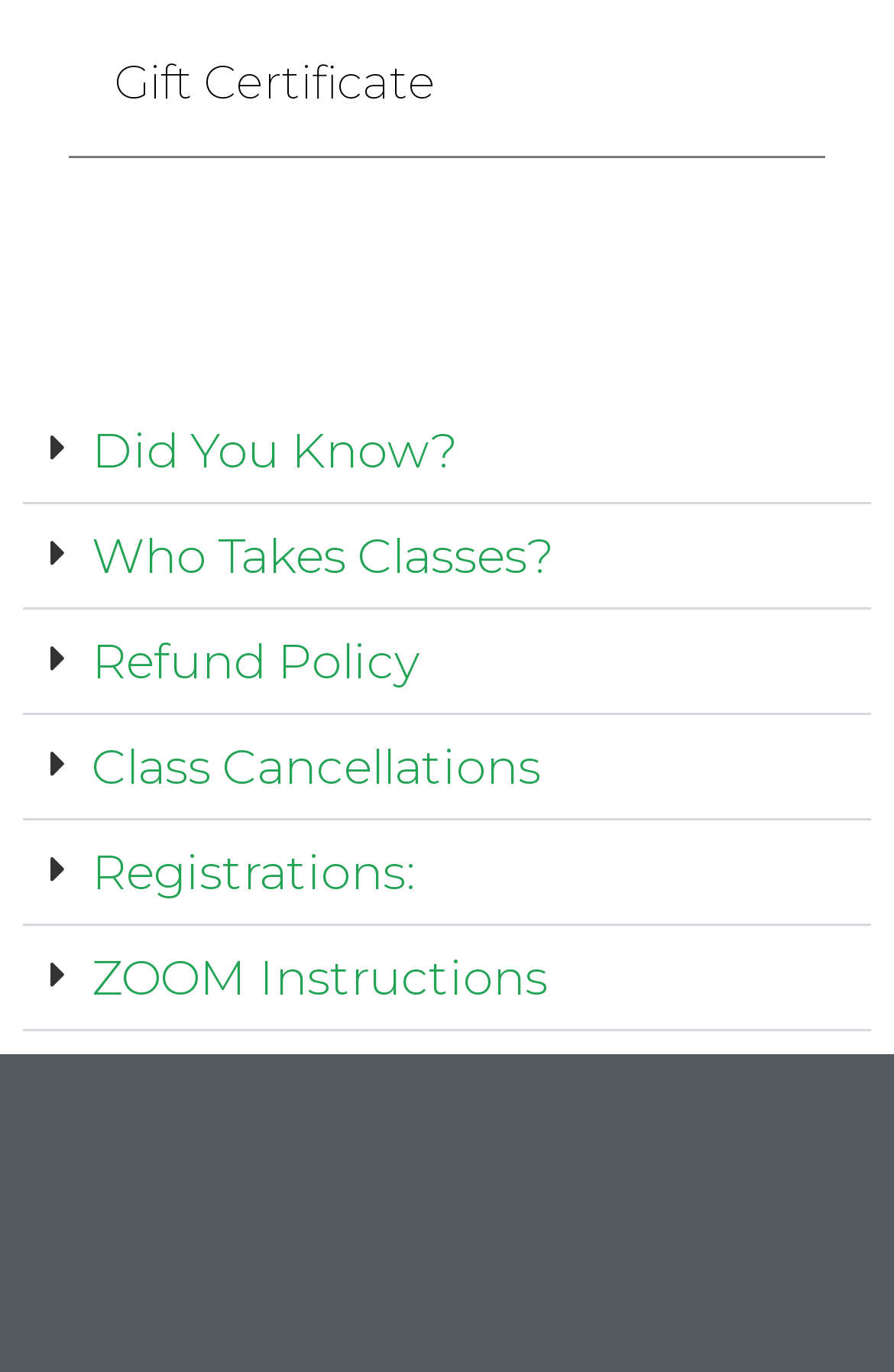Using the format (top-left x, top-left y, bottom-right x, bottom-right y), provide the bounding box coordinates for the described UI element. All values should be floating point numbers between 0 and 1: Did You Know?

[0.103, 0.307, 0.513, 0.349]